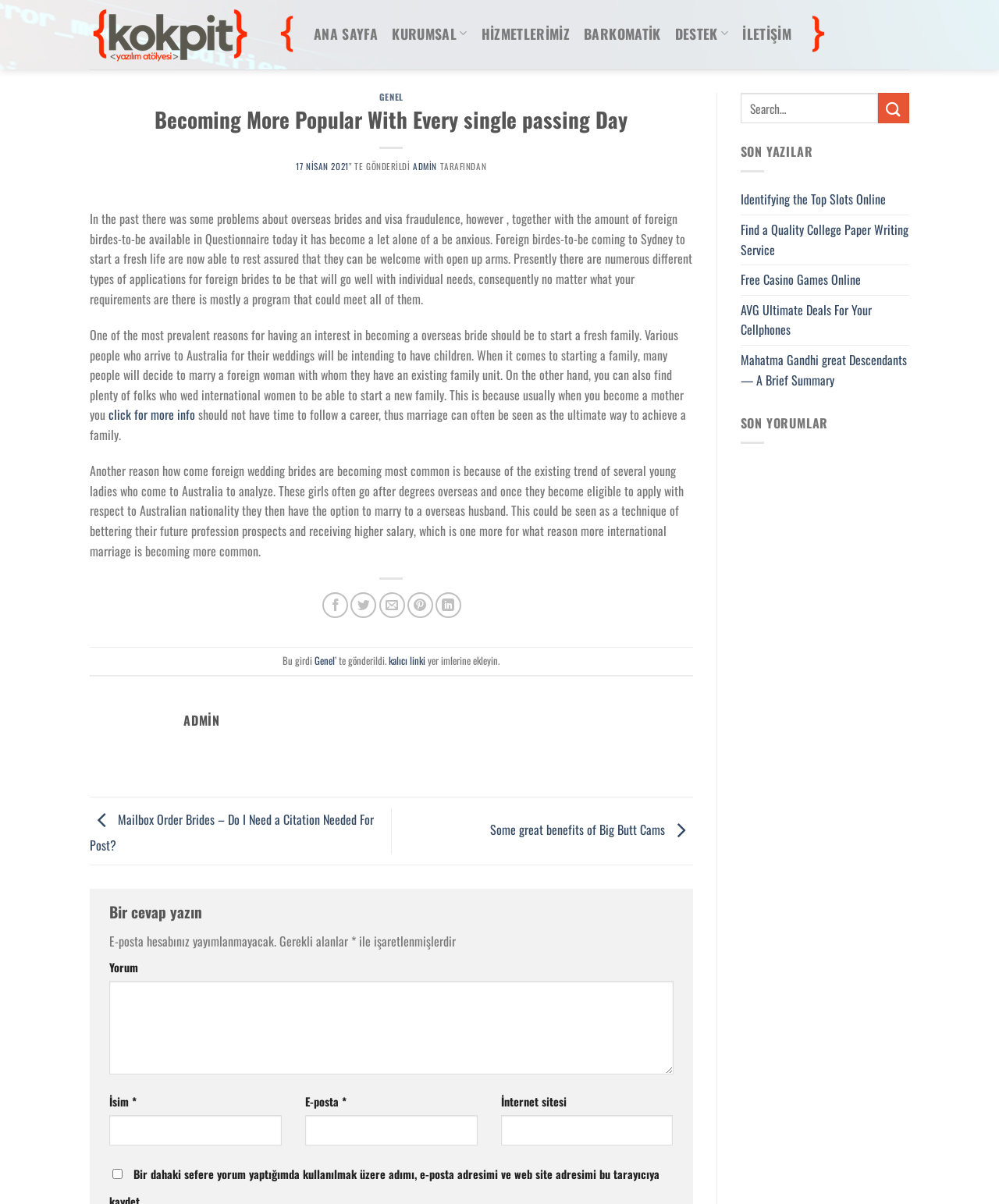Create an elaborate caption for the webpage.

The webpage is about Kokpit Yazılım, a software company. At the top, there is a logo of Kokpit Yazılım, accompanied by a link to the company's website. Below the logo, there is a navigation menu with links to different sections of the website, including "ANA SAYFA", "KURUMSAL", "HİZMETLERİMİZ", "BARKOMATİK", "DESTEK", and "İLETİŞİM".

The main content of the webpage is an article about foreign brides and visa fraudulence. The article is divided into several sections, each with a heading. The first section is about the general trend of foreign brides coming to Australia, and the second section is about the reasons why foreign brides are becoming more popular.

The article is accompanied by several links, including "click for more info" and social media sharing links. There is also a section for comments, where users can leave their feedback and opinions. The comment section includes fields for name, email, and website, as well as a checkbox to save the user's information for future comments.

On the right side of the webpage, there is a complementary section with a search bar and a list of recent posts, including "SON YAZILAR" and "SON YORUMLAR". The recent posts section includes links to various articles, such as "Identifying the Top Slots Online" and "Find a Quality College Paper Writing Service".

At the bottom of the webpage, there is a footer section with links to the company's social media profiles and a copyright notice. There is also a "Go to top" link that allows users to quickly navigate back to the top of the webpage.